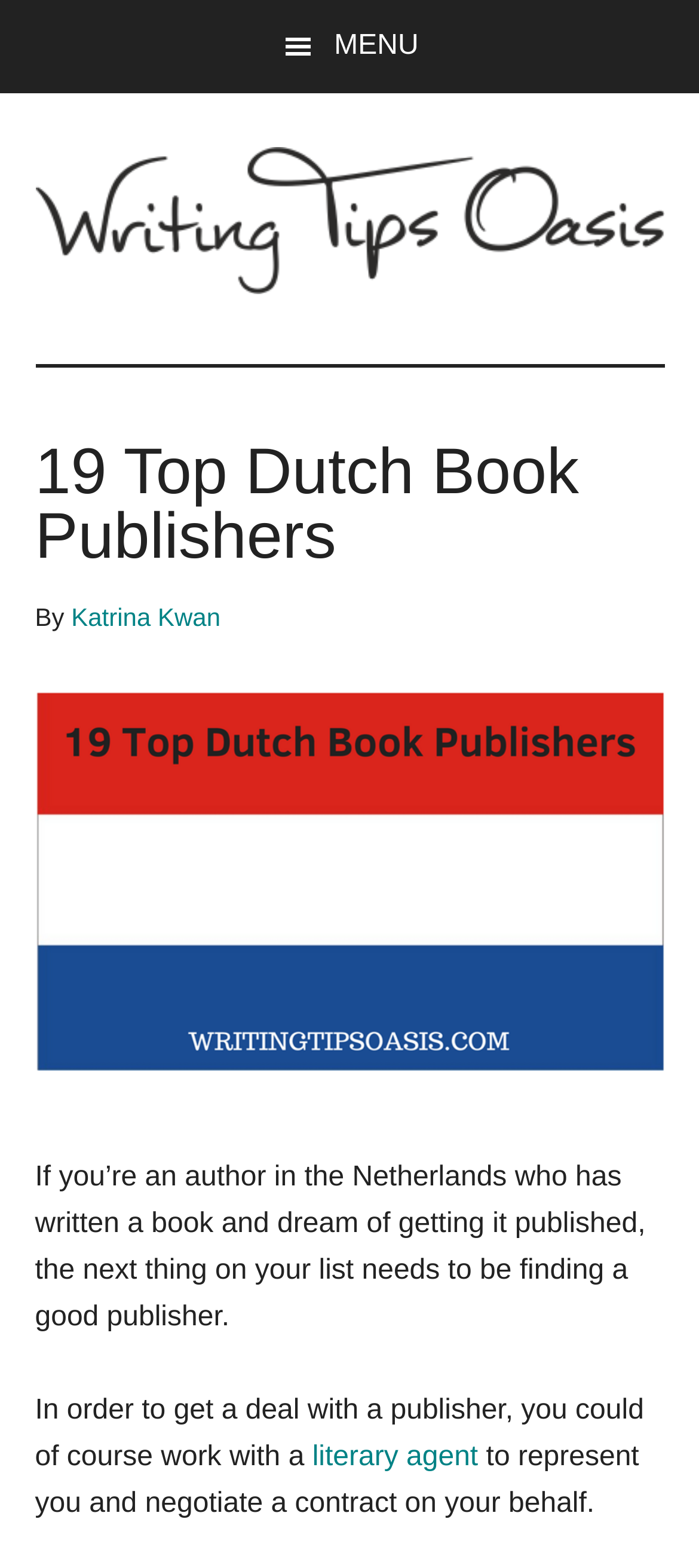What is the purpose of the webpage?
Please answer the question as detailed as possible.

The purpose of the webpage can be inferred from the introductory paragraph, which mentions that the webpage is intended to help writers in the Netherlands find a publisher for their manuscript.